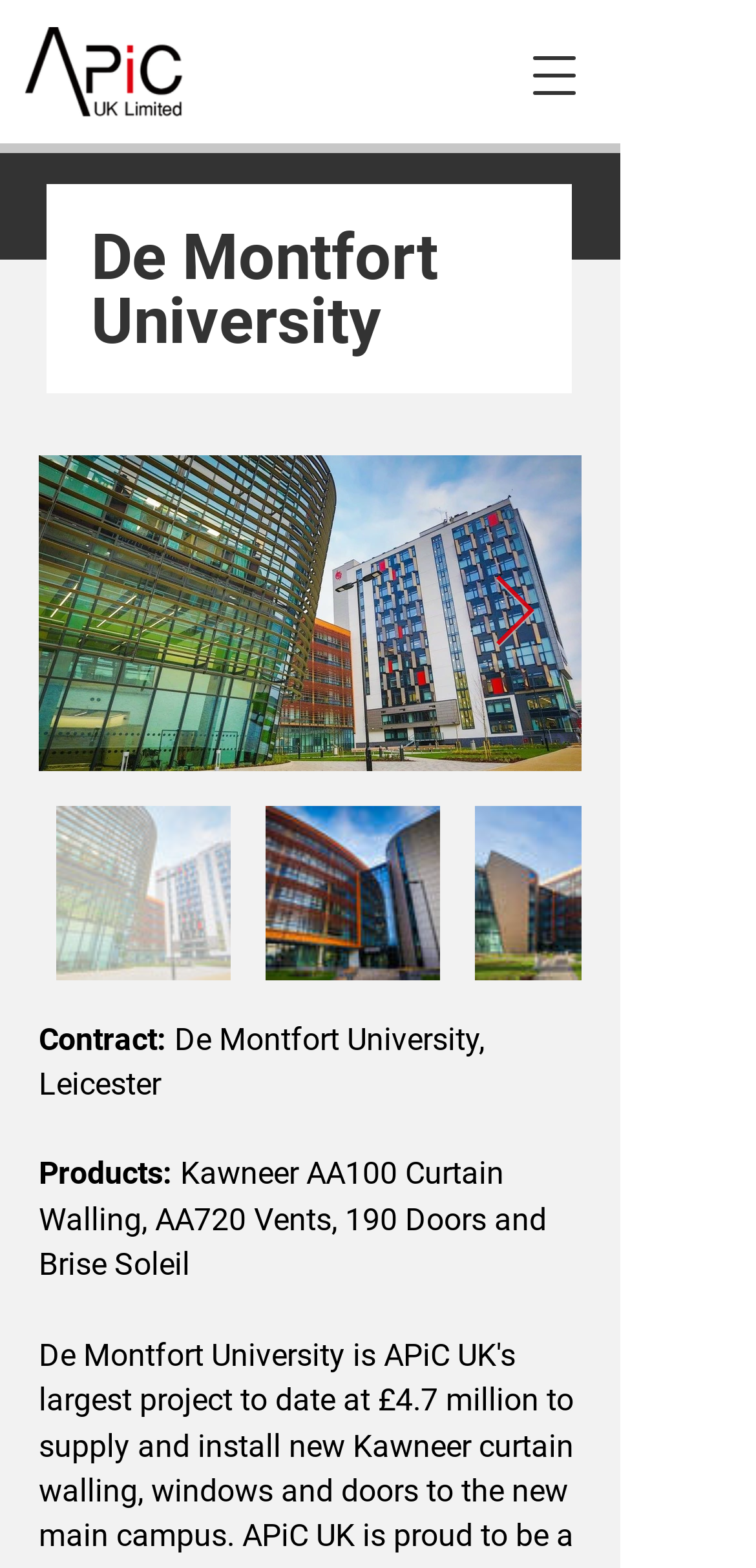Identify the coordinates of the bounding box for the element described below: "aria-label="dmu8.jpg"". Return the coordinates as four float numbers between 0 and 1: [left, top, right, bottom].

[0.051, 0.29, 0.769, 0.492]